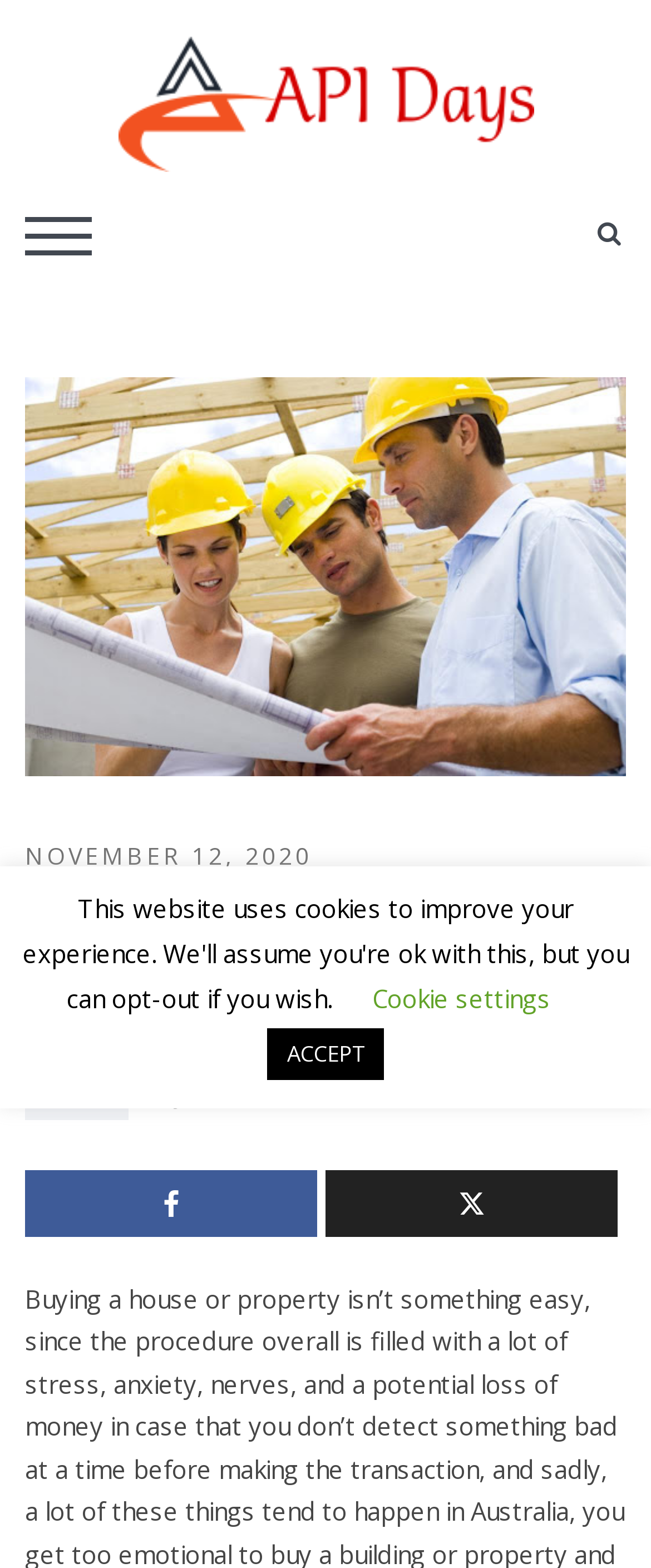Please locate the bounding box coordinates of the element's region that needs to be clicked to follow the instruction: "toggle mobile menu". The bounding box coordinates should be provided as four float numbers between 0 and 1, i.e., [left, top, right, bottom].

[0.038, 0.132, 0.141, 0.168]